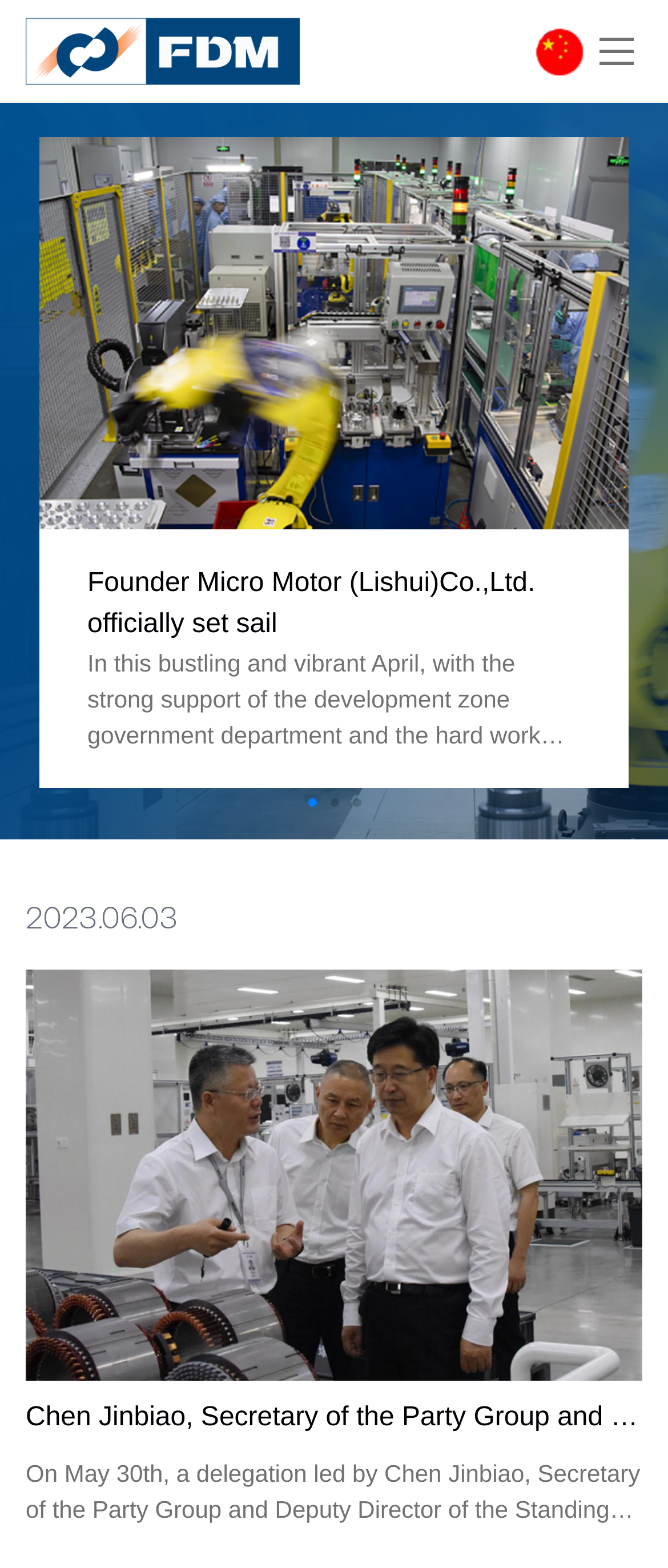Using the information shown in the image, answer the question with as much detail as possible: Is there a menu button on the webpage?

There is a button element at the top right corner of the webpage with the text 'Open / Close menu', indicating that there is a menu button on the webpage.